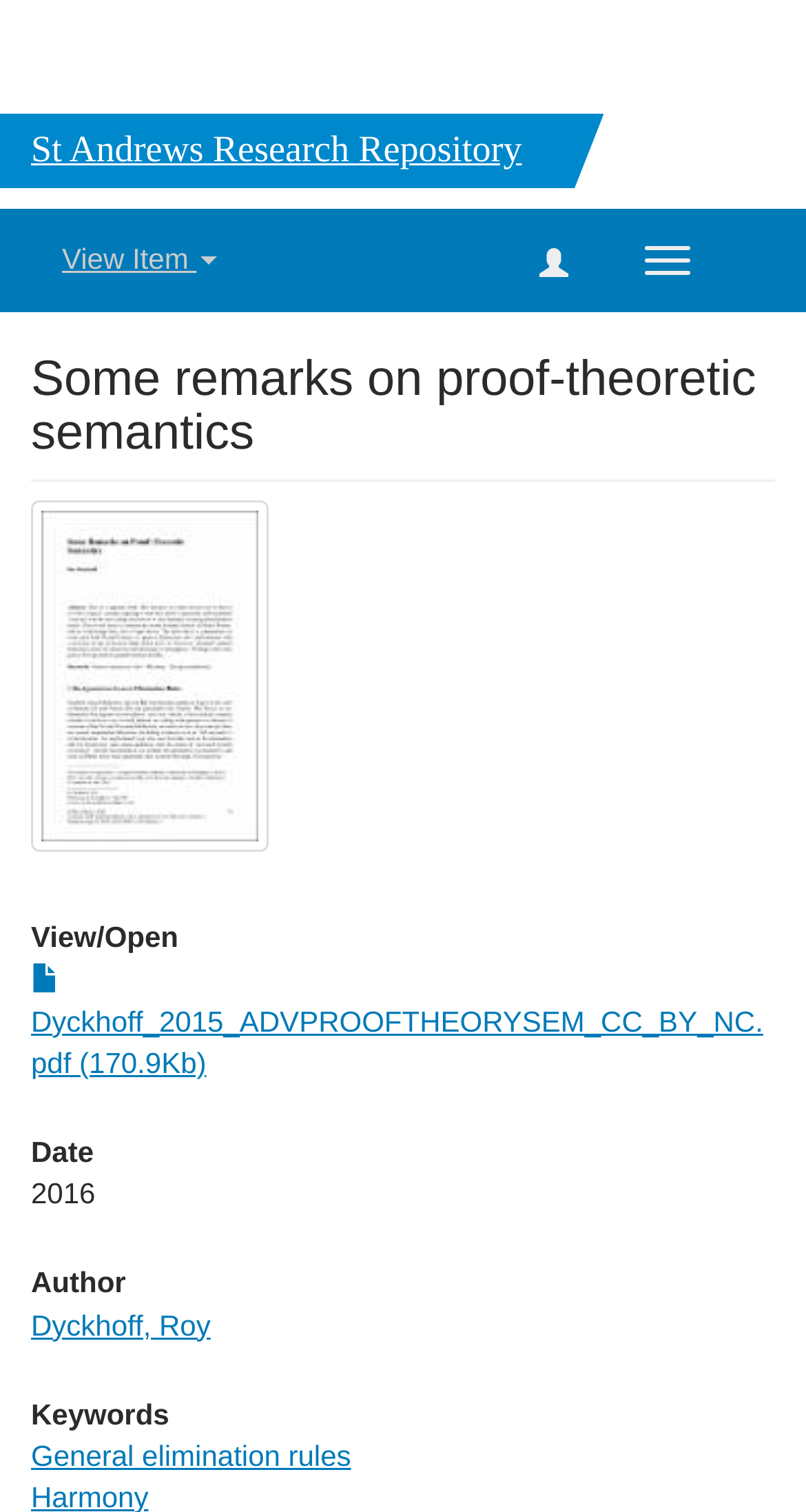What is the name of the research repository?
Answer with a single word or short phrase according to what you see in the image.

St Andrews Research Repository